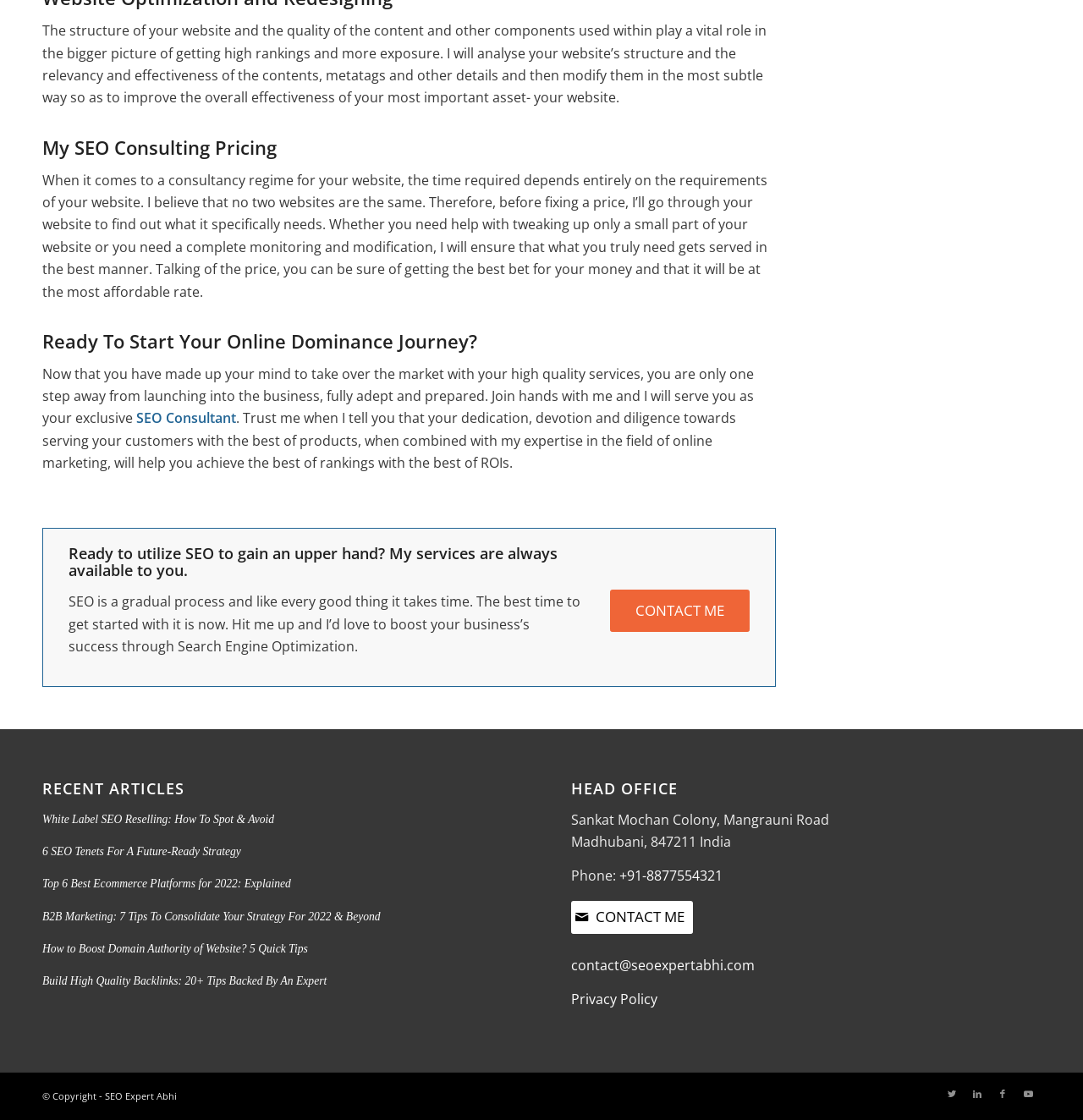Find the bounding box coordinates of the clickable element required to execute the following instruction: "Read the 'My SEO Consulting Pricing' section". Provide the coordinates as four float numbers between 0 and 1, i.e., [left, top, right, bottom].

[0.039, 0.122, 0.717, 0.14]